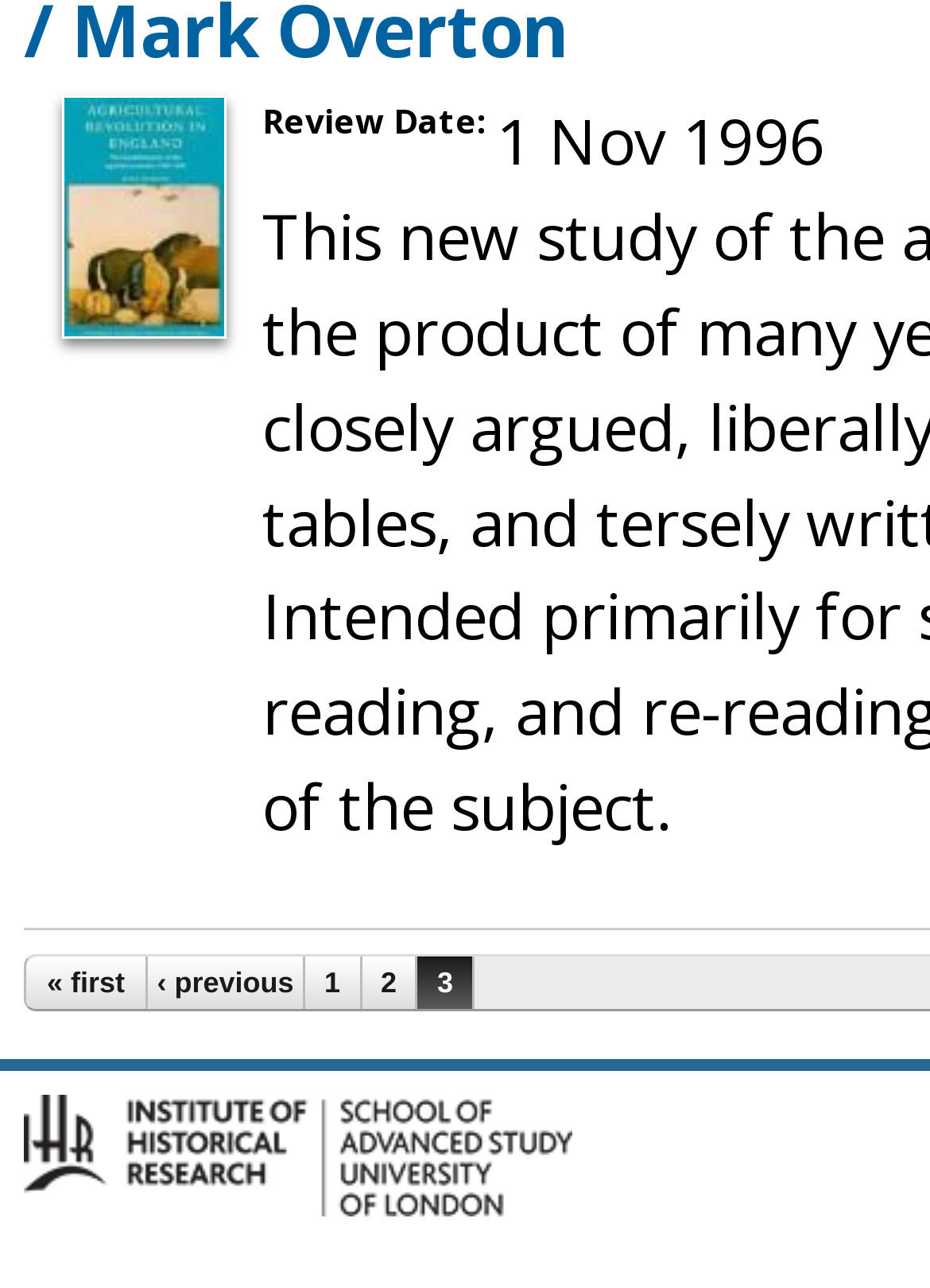Using the element description provided, determine the bounding box coordinates in the format (top-left x, top-left y, bottom-right x, bottom-right y). Ensure that all values are floating point numbers between 0 and 1. Element description: « first

[0.028, 0.742, 0.156, 0.783]